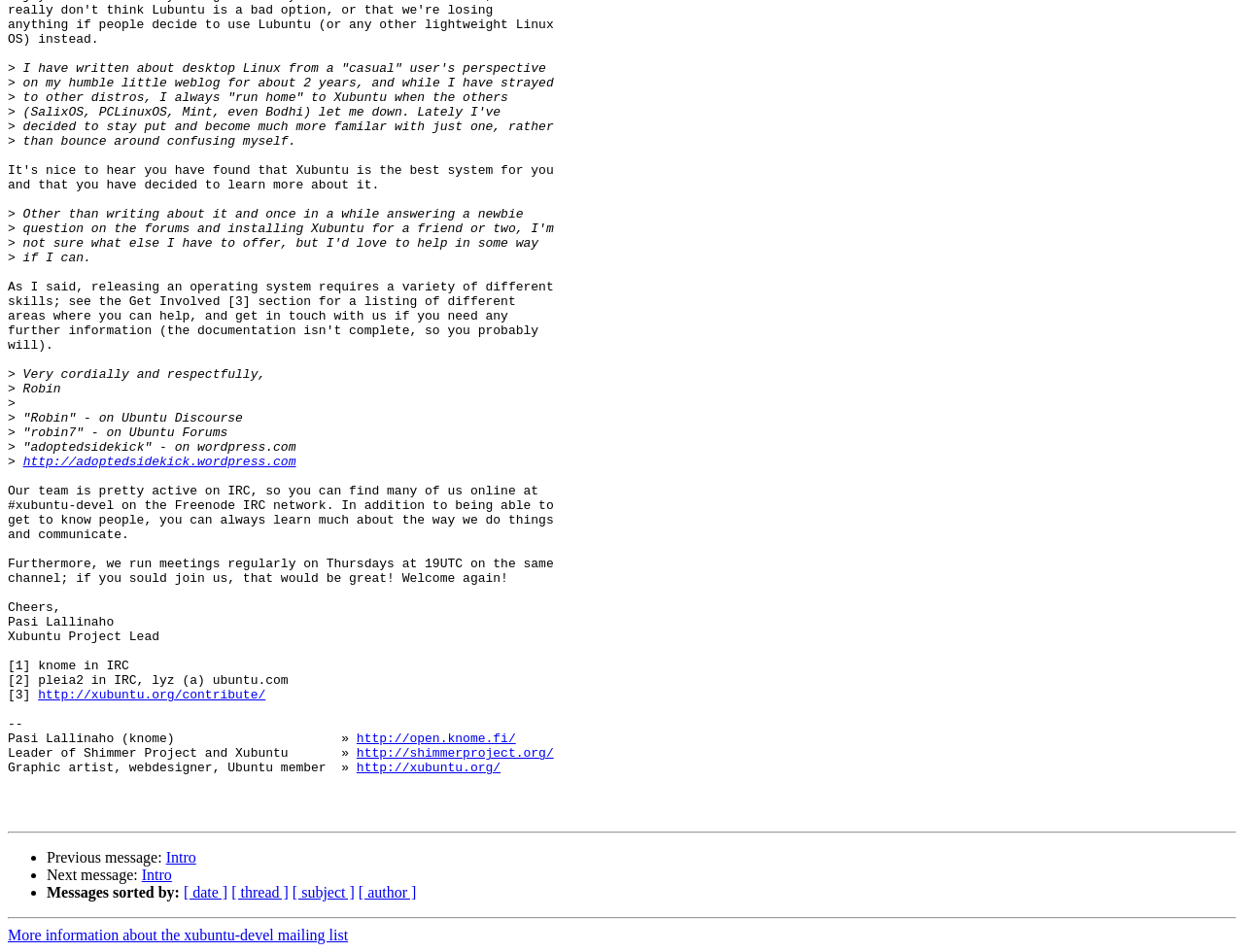Please determine the bounding box coordinates for the UI element described here. Use the format (top-left x, top-left y, bottom-right x, bottom-right y) with values bounded between 0 and 1: [ subject ]

[0.235, 0.929, 0.285, 0.946]